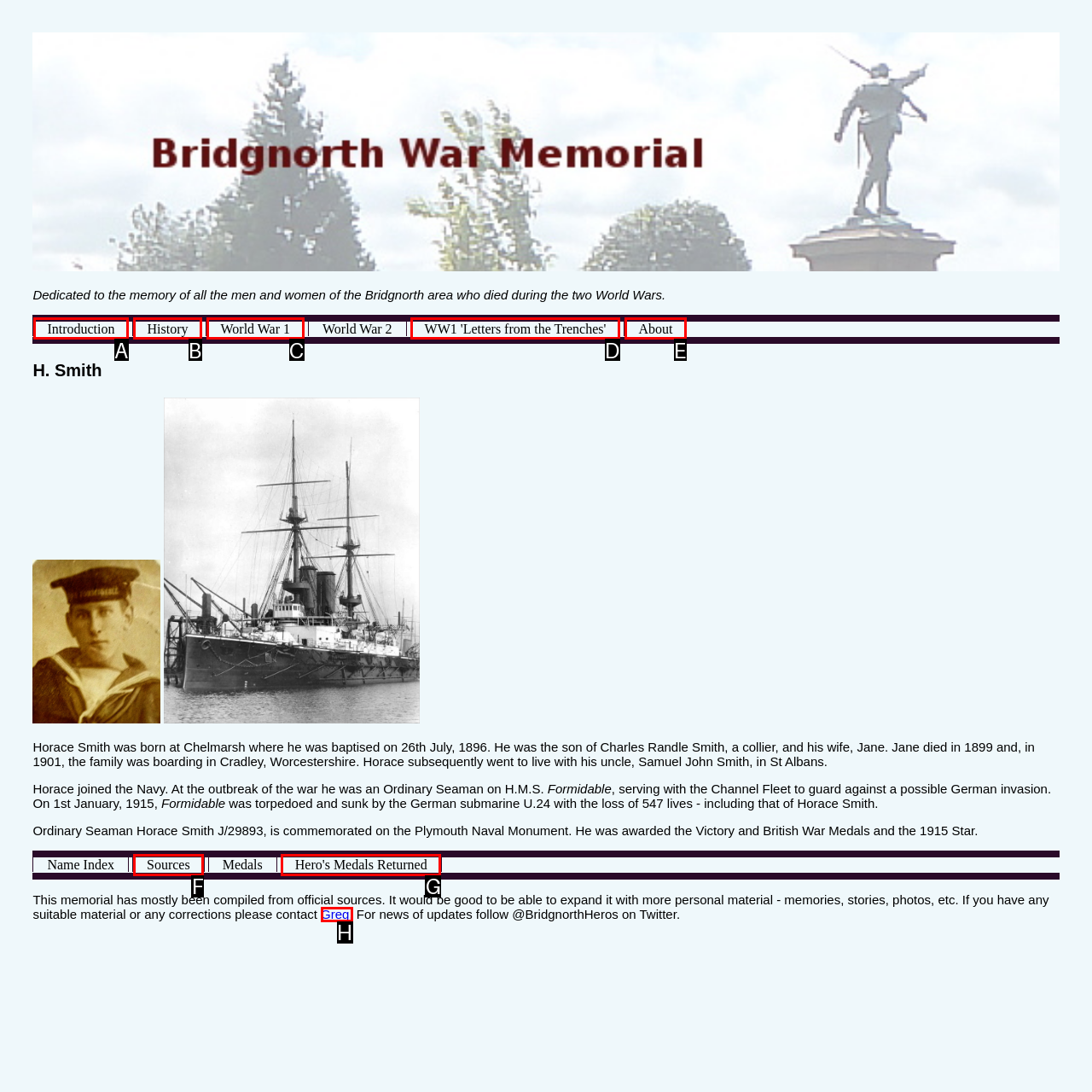Identify the correct UI element to click on to achieve the task: Contact Greg. Provide the letter of the appropriate element directly from the available choices.

H